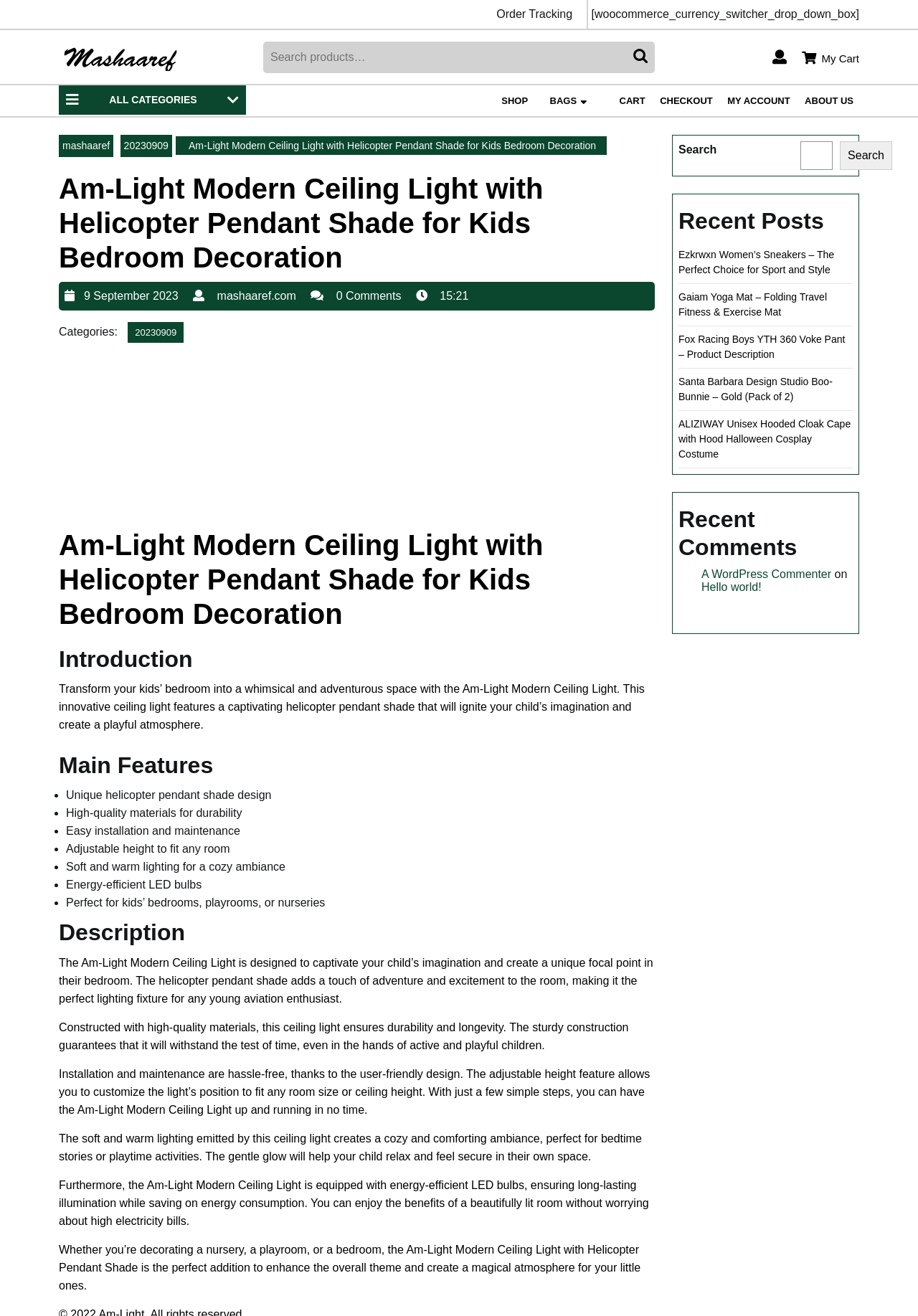Please identify the bounding box coordinates of the element on the webpage that should be clicked to follow this instruction: "Browse all categories". The bounding box coordinates should be given as four float numbers between 0 and 1, formatted as [left, top, right, bottom].

[0.064, 0.065, 0.268, 0.087]